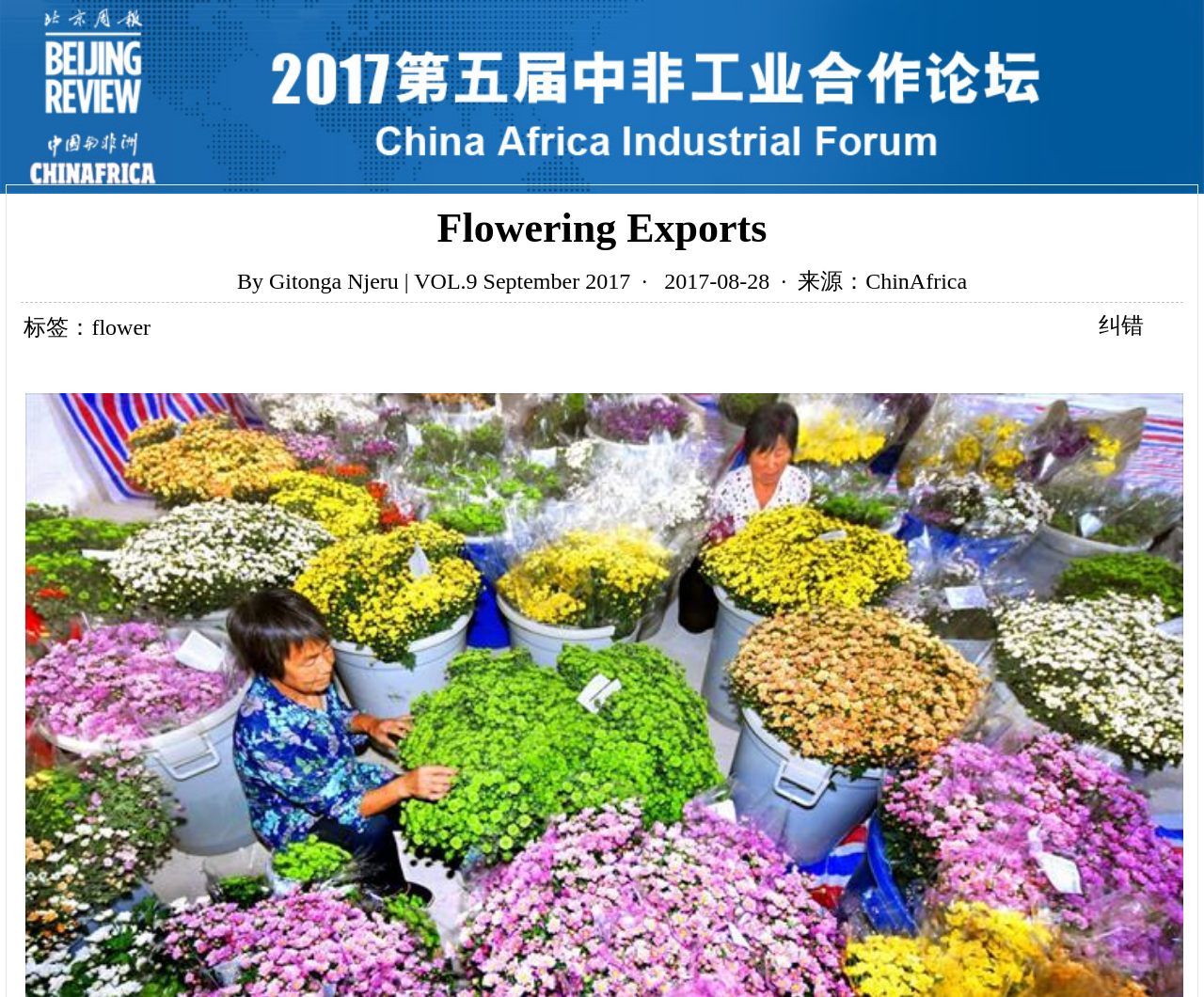Please answer the following question using a single word or phrase: 
What is the language of the webpage?

Chinese